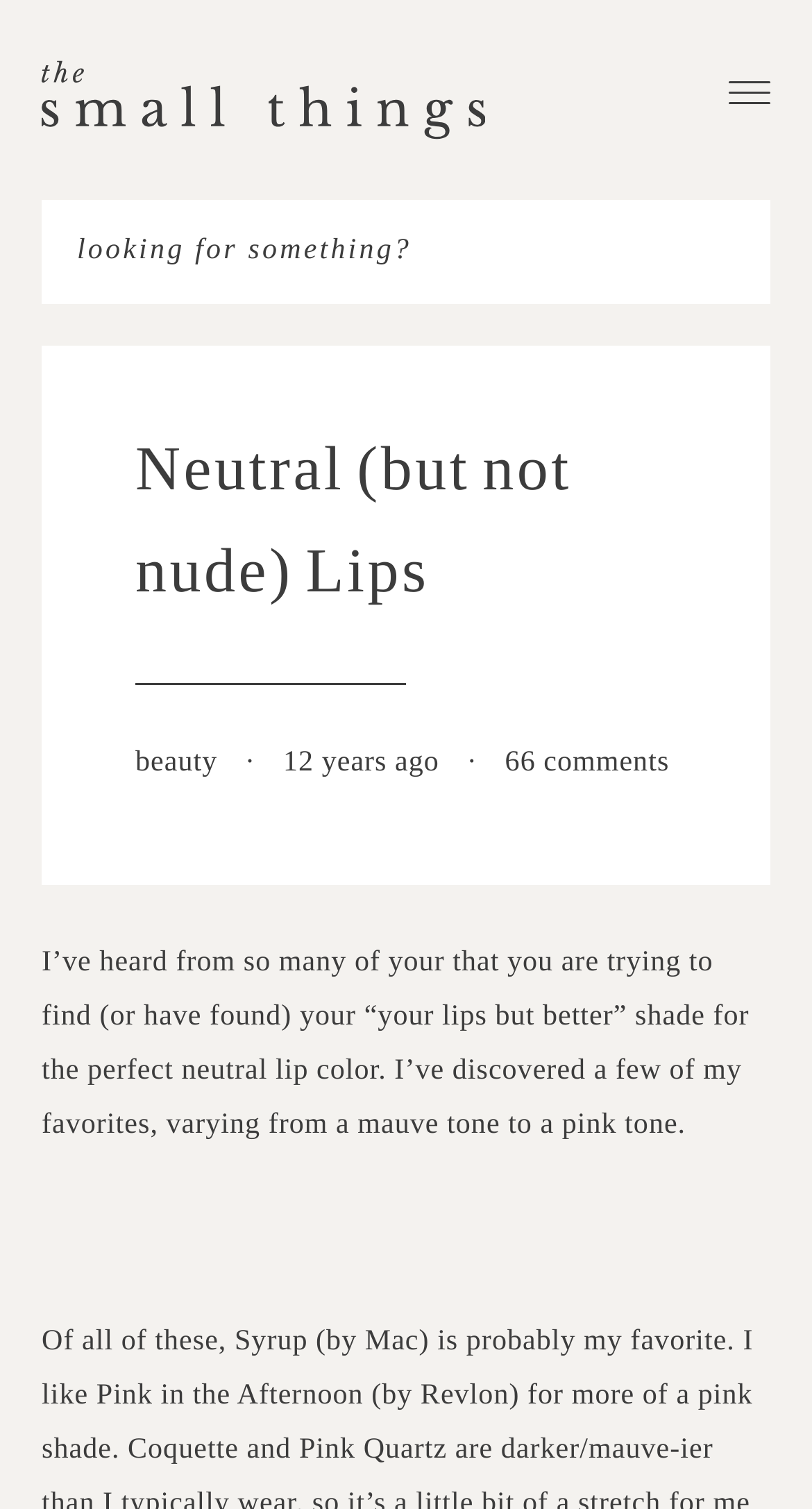Please provide a comprehensive response to the question based on the details in the image: Is there a search function on the webpage?

The presence of a search function can be determined by looking at the search box located at the top of the webpage, which contains the StaticText 'Search for:' and a searchbox. This suggests that users can search for content on the webpage.